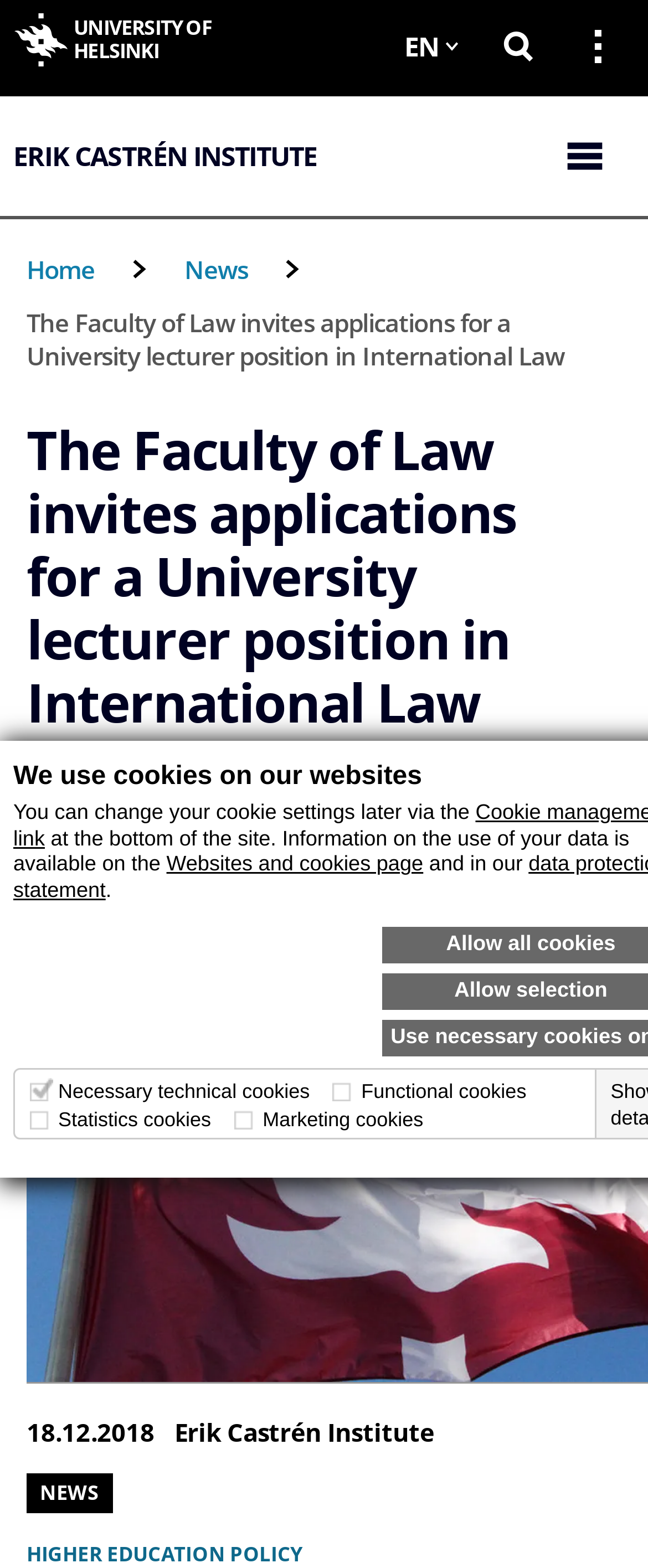Please predict the bounding box coordinates of the element's region where a click is necessary to complete the following instruction: "Open language menu". The coordinates should be represented by four float numbers between 0 and 1, i.e., [left, top, right, bottom].

[0.598, 0.0, 0.733, 0.059]